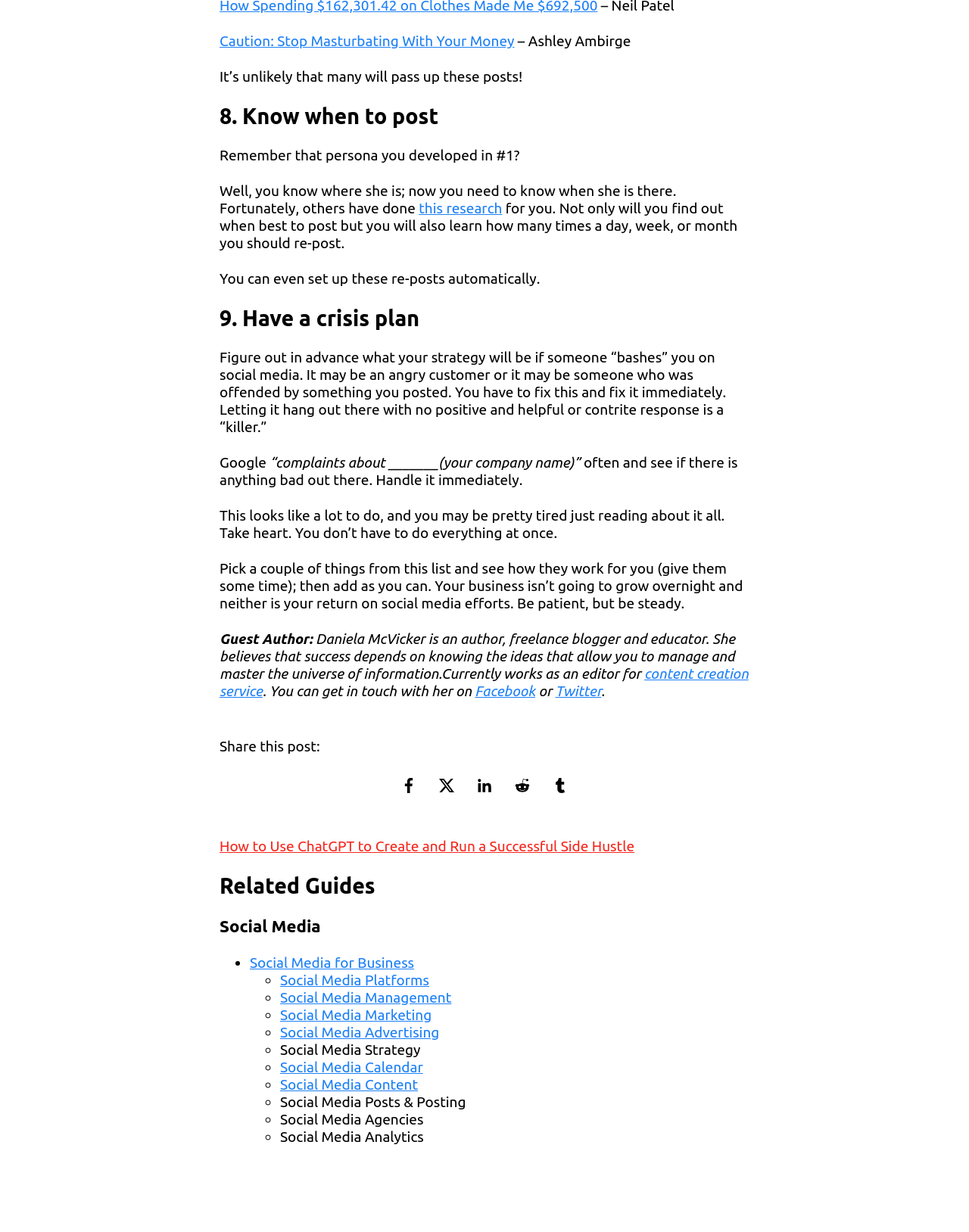Provide your answer to the question using just one word or phrase: What is the title of the related guide?

How to Use ChatGPT to Create and Run a Successful Side Hustle